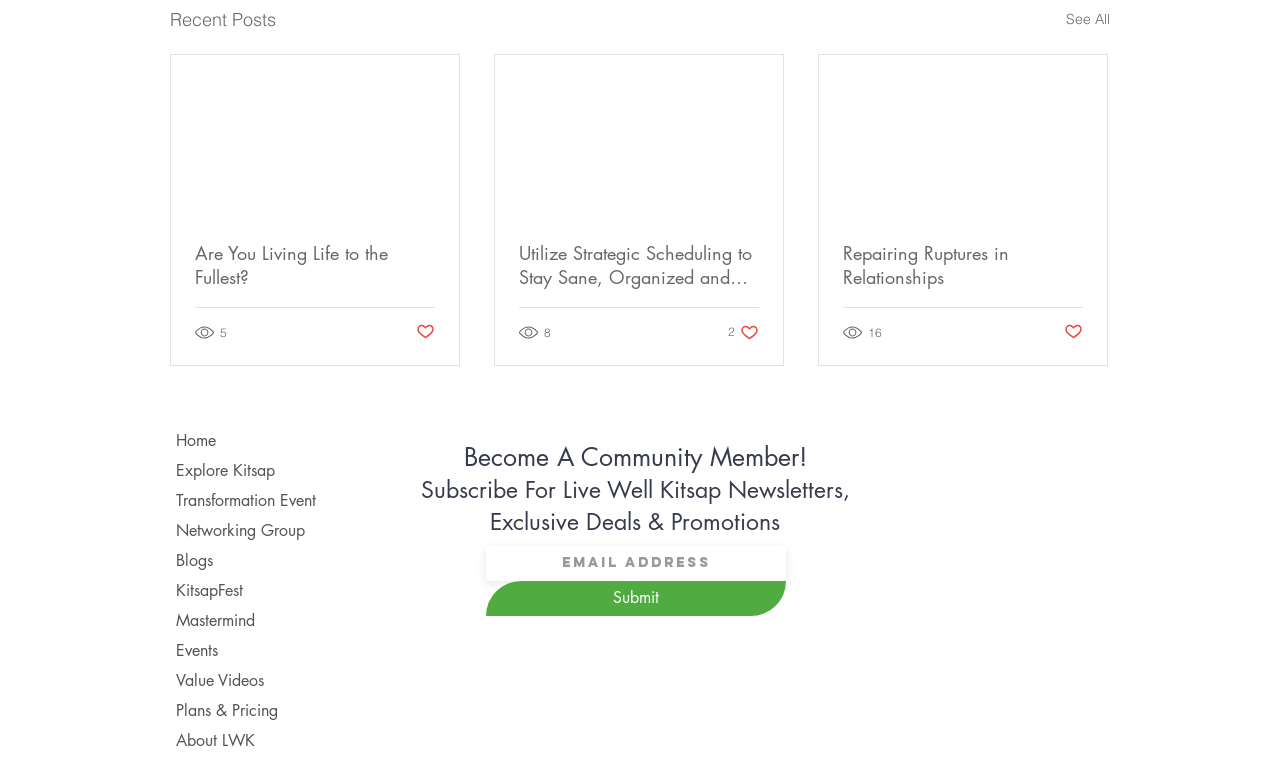What is the title of the first article?
Identify the answer in the screenshot and reply with a single word or phrase.

Are You Living Life to the Fullest?